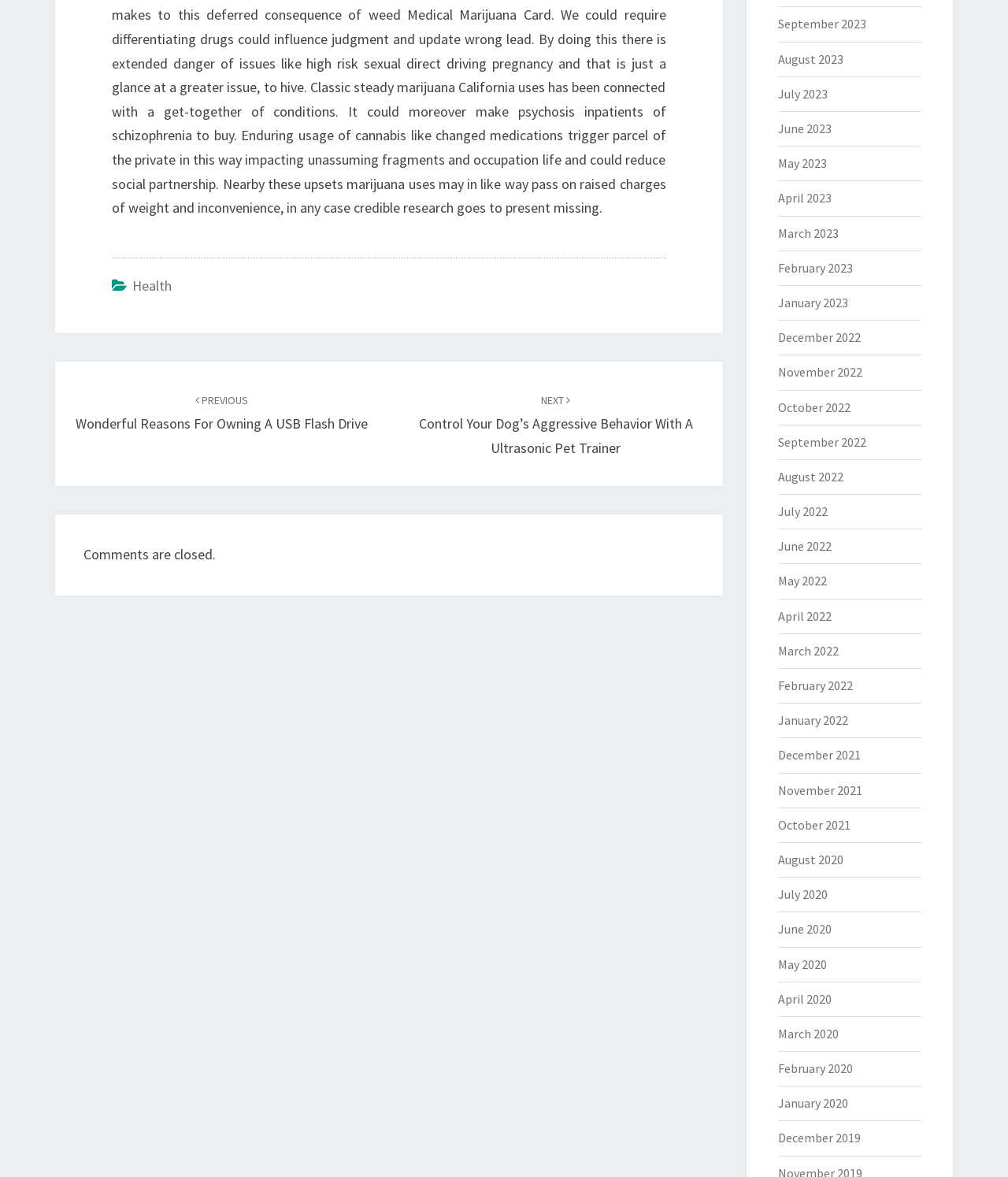Identify the bounding box coordinates of the section to be clicked to complete the task described by the following instruction: "Go to the previous post". The coordinates should be four float numbers between 0 and 1, formatted as [left, top, right, bottom].

[0.075, 0.332, 0.365, 0.367]